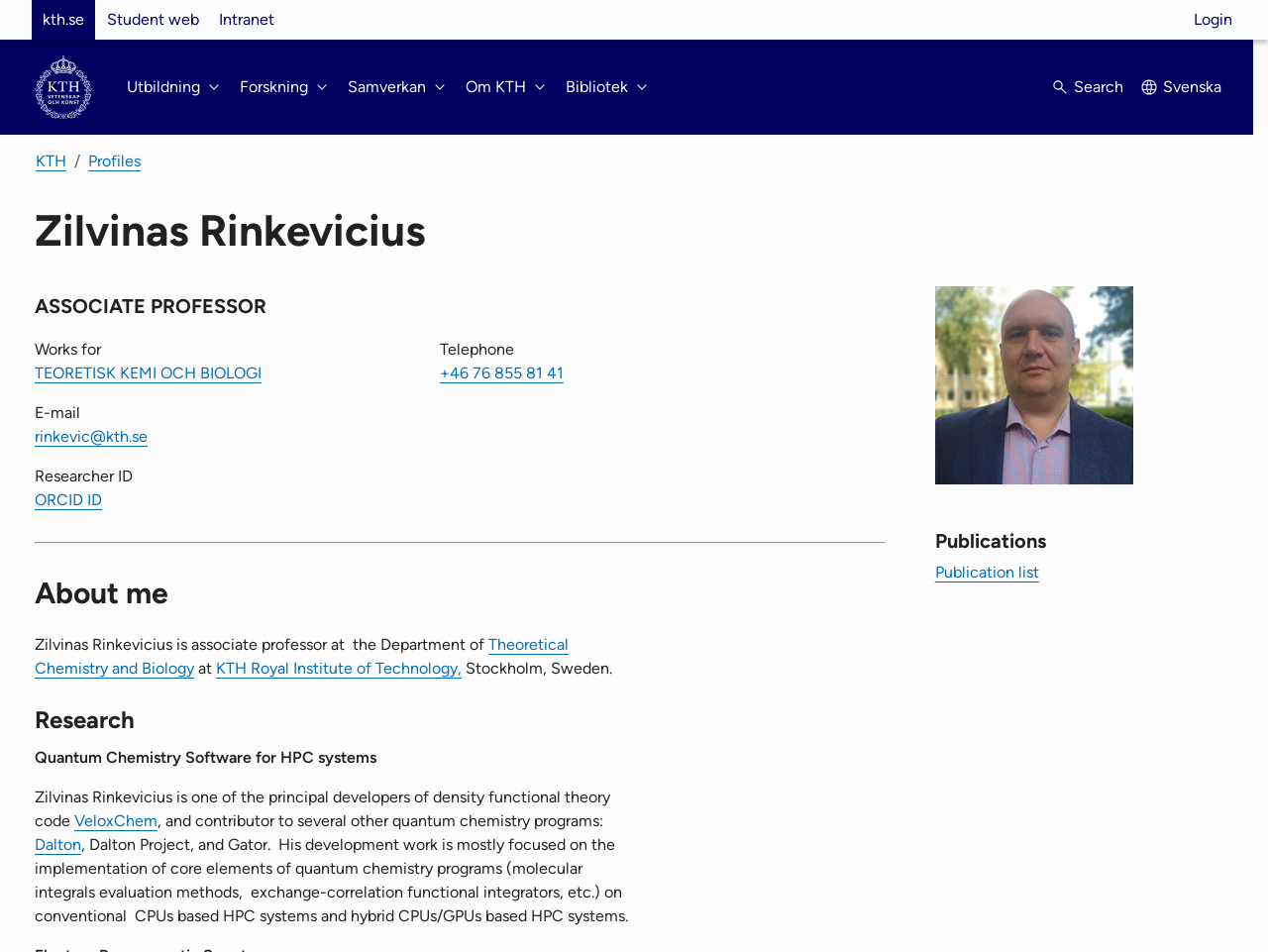Give a one-word or short phrase answer to this question: 
What is the name of the department Zilvinas Rinkevicius works for?

Theoretical Chemistry and Biology